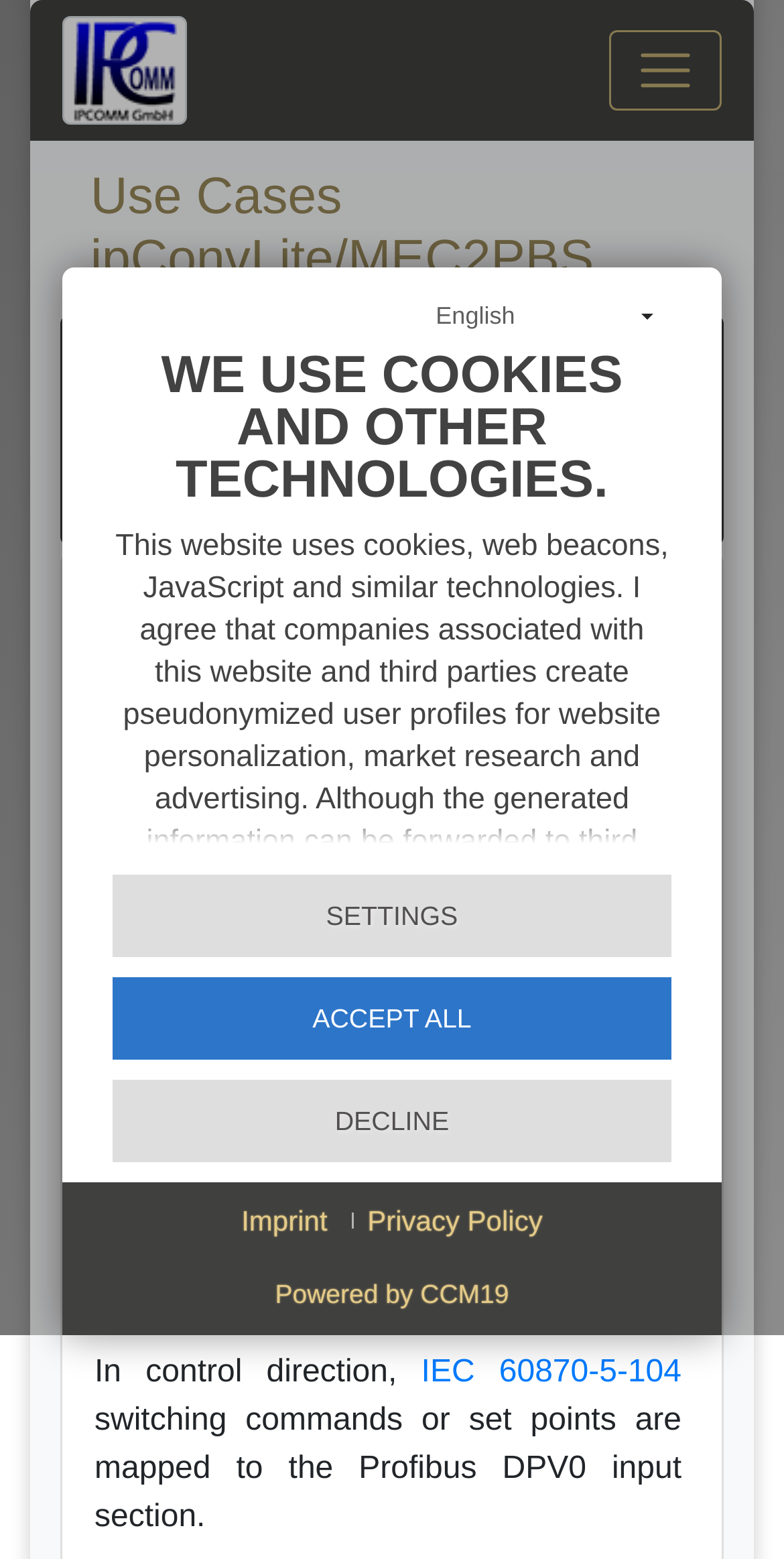Answer the question using only one word or a concise phrase: What is the function of ipConvLite/MEC2PBS?

Slave